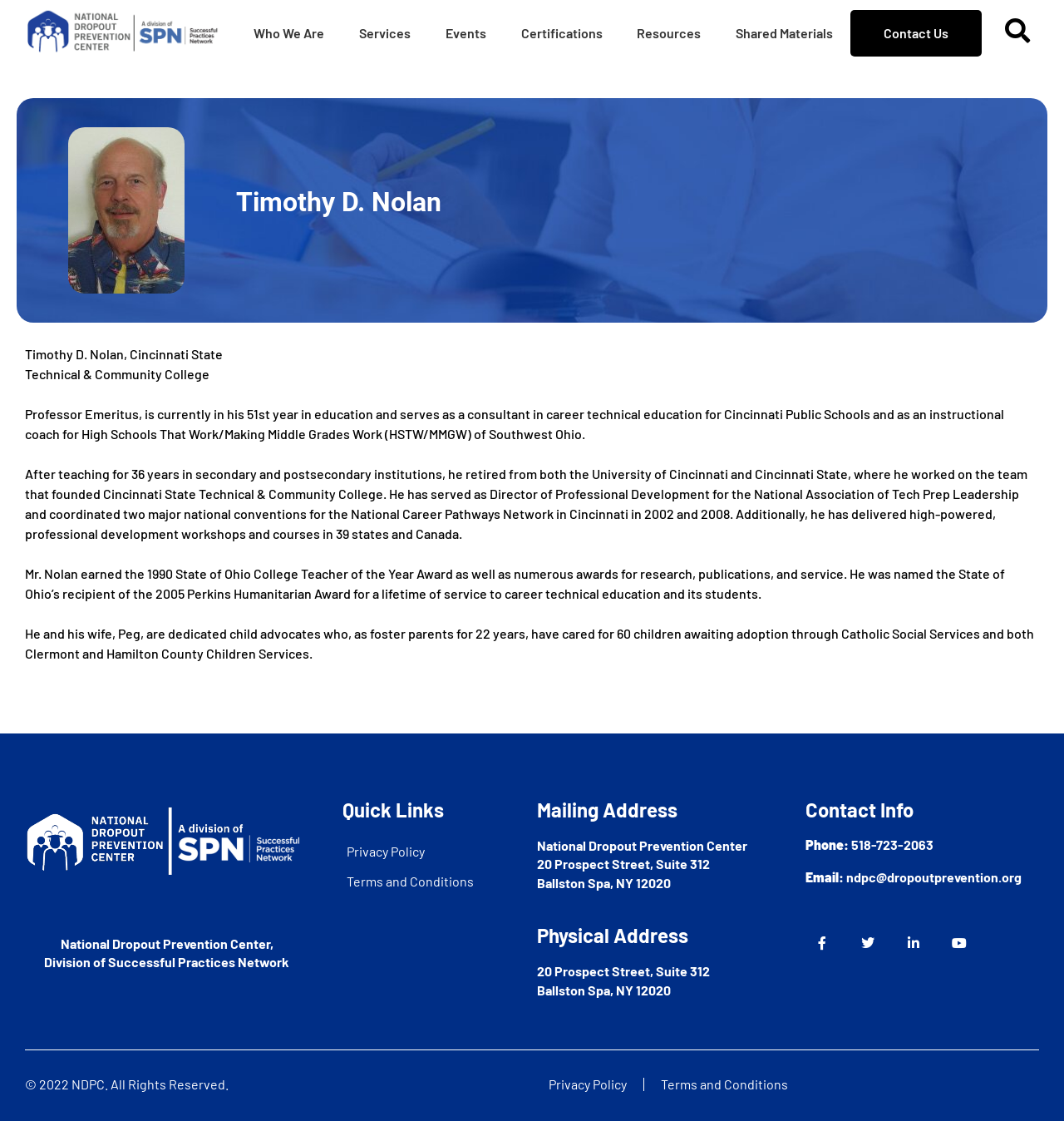Based on the element description: "Terms and Conditions", identify the bounding box coordinates for this UI element. The coordinates must be four float numbers between 0 and 1, listed as [left, top, right, bottom].

[0.605, 0.96, 0.741, 0.975]